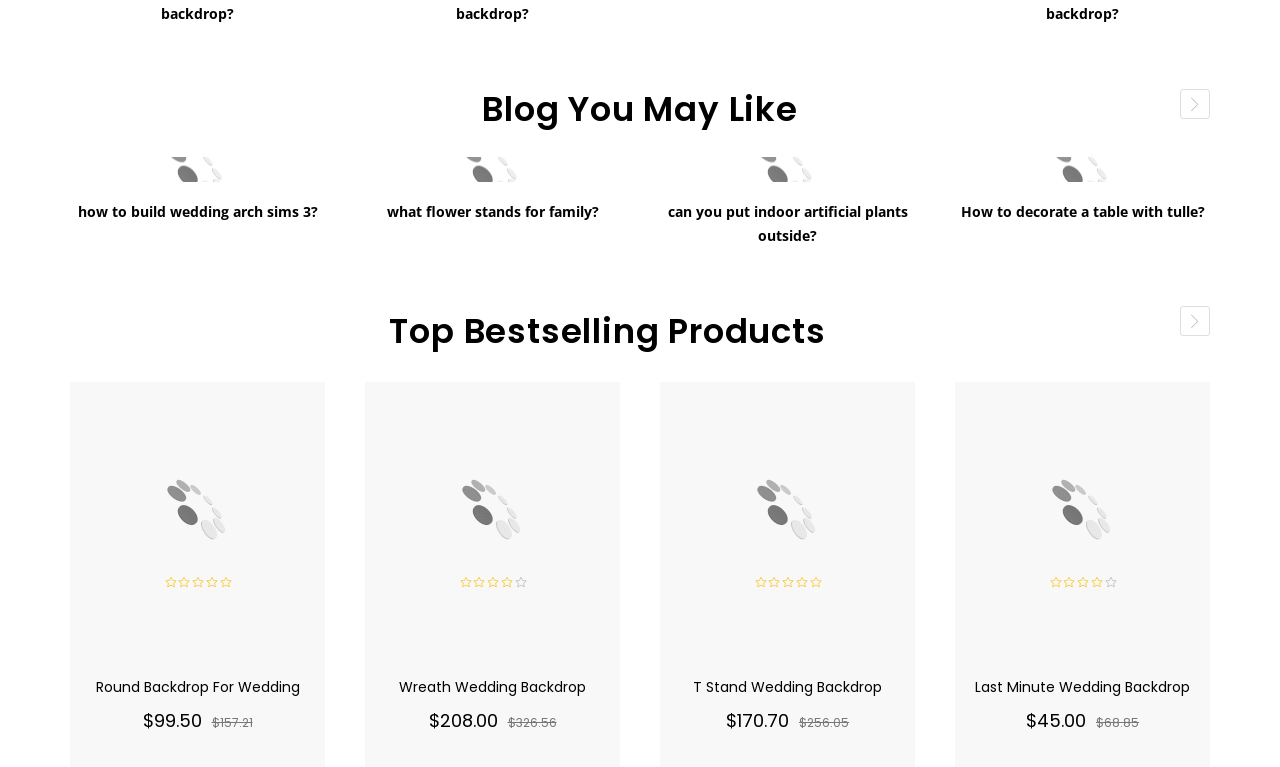Use a single word or phrase to answer the question: 
What is the title of the first blog post?

how to build wedding arch sims 3?